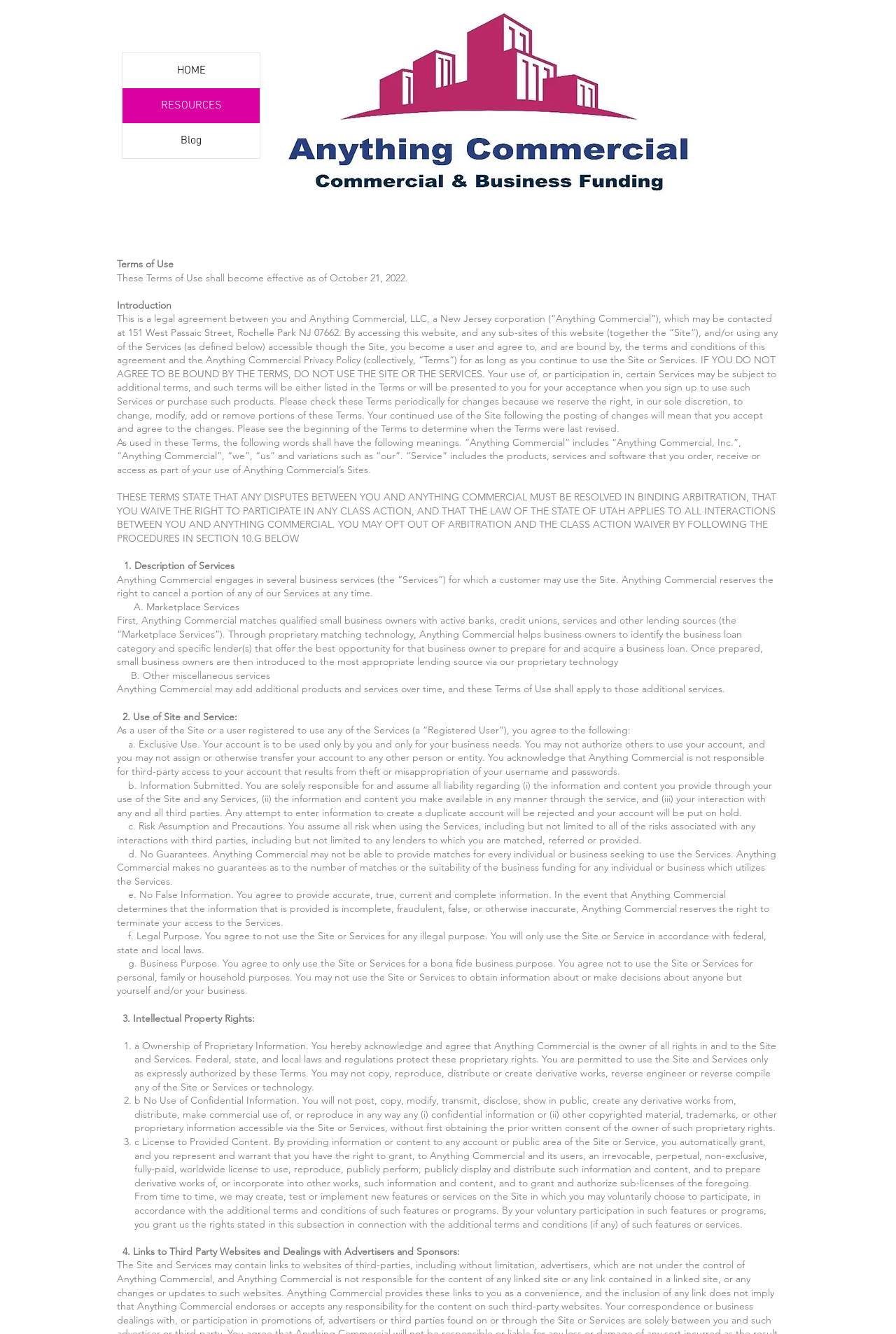What is the purpose of Anything Commercial?
Please provide a full and detailed response to the question.

Based on the webpage content, Anything Commercial is a company that provides business services, including marketplace services and other miscellaneous services, to help small business owners prepare for and acquire business loans.